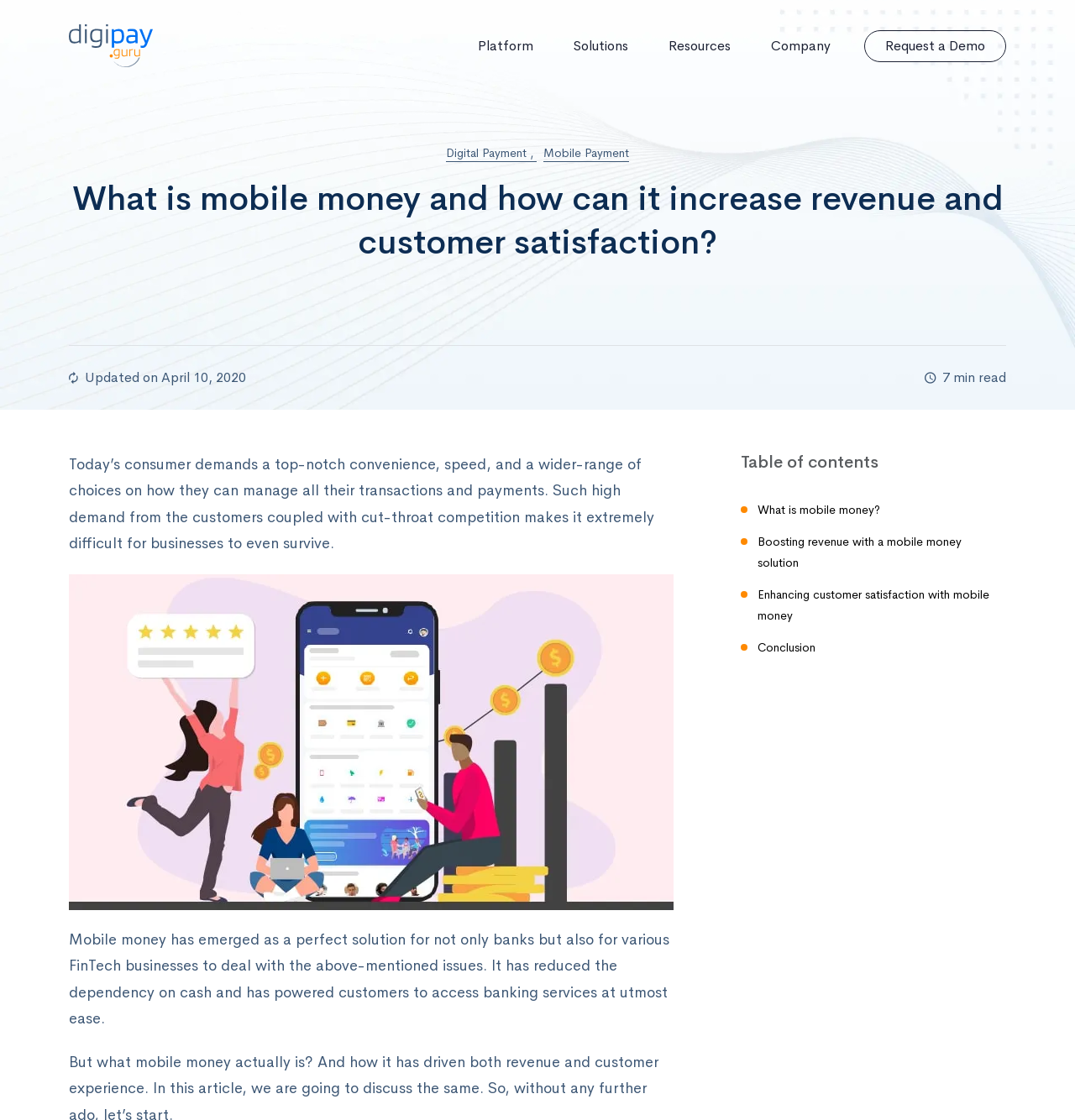Illustrate the webpage thoroughly, mentioning all important details.

This webpage is about the benefits of using mobile money for businesses, focusing on increasing revenue and customer satisfaction. At the top left corner, there is a logo image with a corresponding link. Next to it, there are three buttons for navigating to different sections of the website: Platform, Solutions, and Company. On the top right corner, there is a link to request a demo.

Below the navigation menu, there are two links related to digital and mobile payments. The main content of the webpage starts with a heading that asks how mobile money can increase revenue and customer satisfaction. Underneath, there is a publication date and an estimated reading time of 7 minutes.

The main article is divided into sections, with the first section discussing the challenges businesses face in meeting customer demands. There is an image related to customer satisfaction on the left side of this section. The text explains how mobile money can be a solution for these issues.

Further down, there is a table of contents with links to different sections of the article, including what mobile money is, how it can boost revenue, and how it can enhance customer satisfaction. The article concludes with a final section. Throughout the webpage, there are no other images besides the logo and the customer satisfaction image.